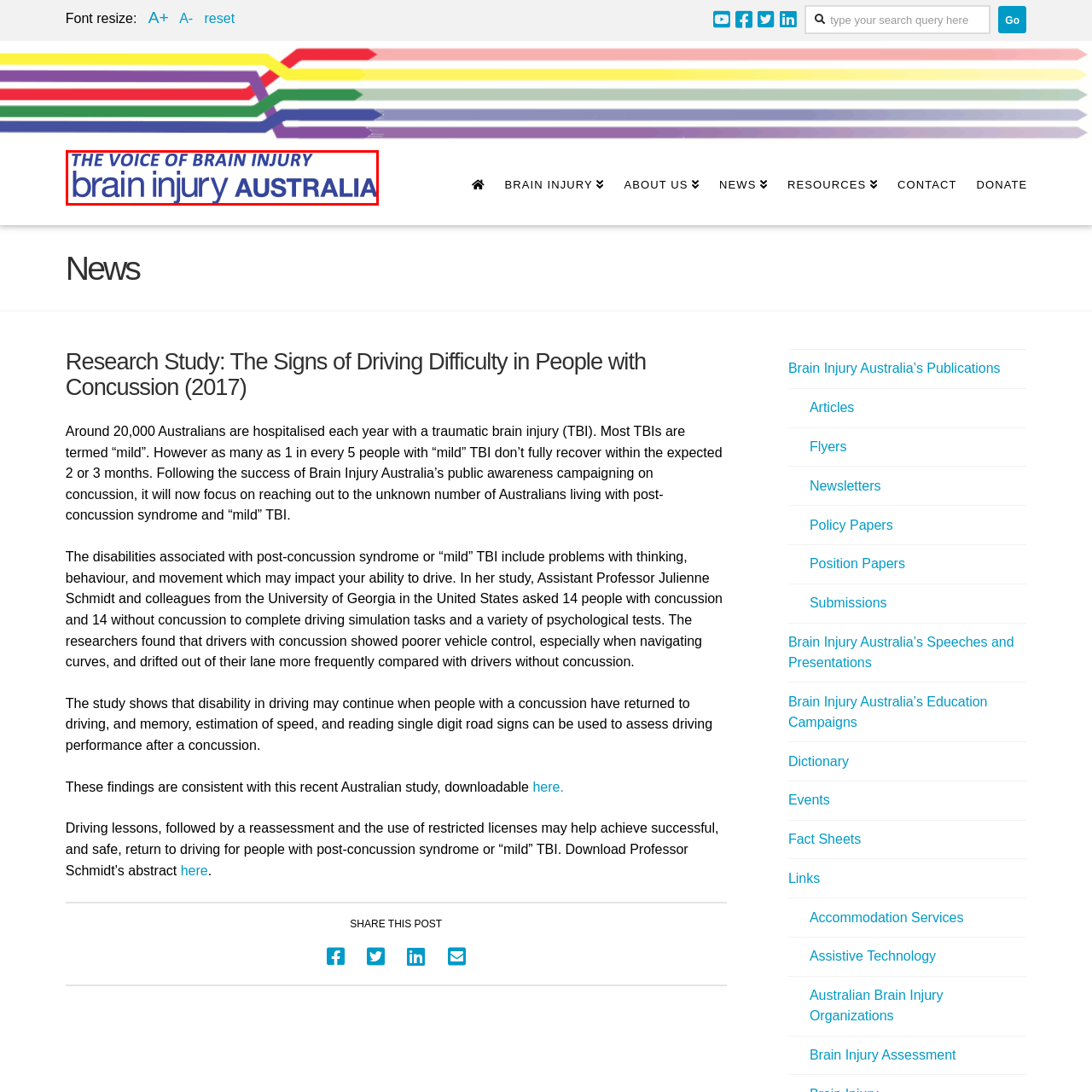What color is used to symbolize clarity and support?
Examine the red-bounded area in the image carefully and respond to the question with as much detail as possible.

The striking blue color is used to symbolize clarity and support, which is an important aspect of Brain Injury Australia's mission to raise awareness and advocate for individuals affected by brain injuries across Australia.